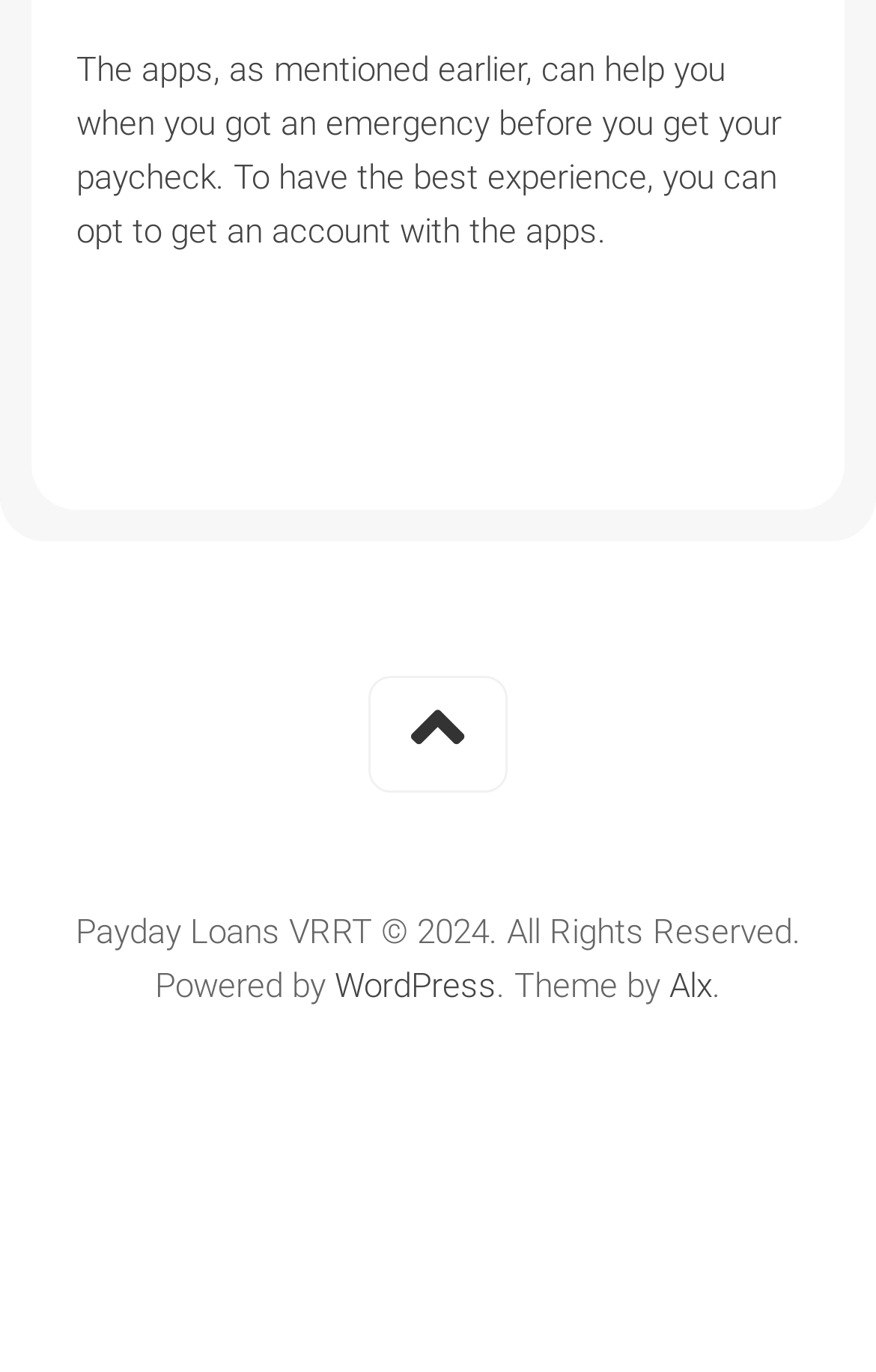What is the theme of the webpage provided by?
Look at the screenshot and respond with one word or a short phrase.

Alx